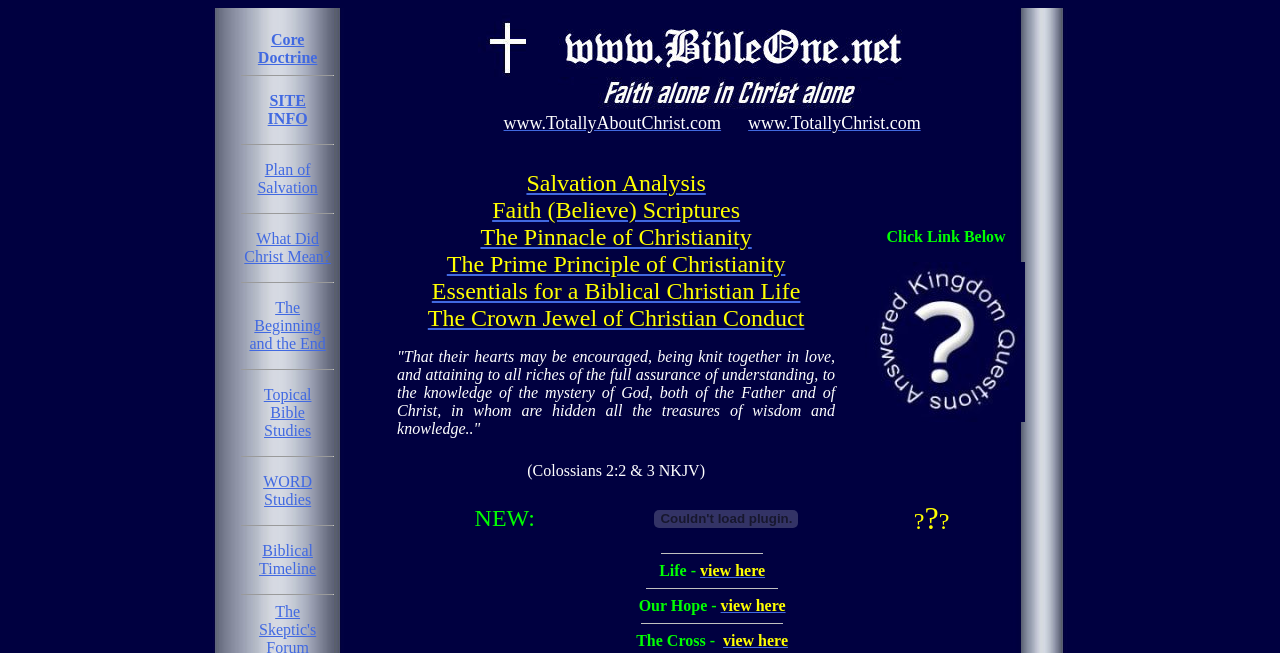What is the main purpose of this website?
By examining the image, provide a one-word or phrase answer.

Proclaim Gospel of Jesus Christ